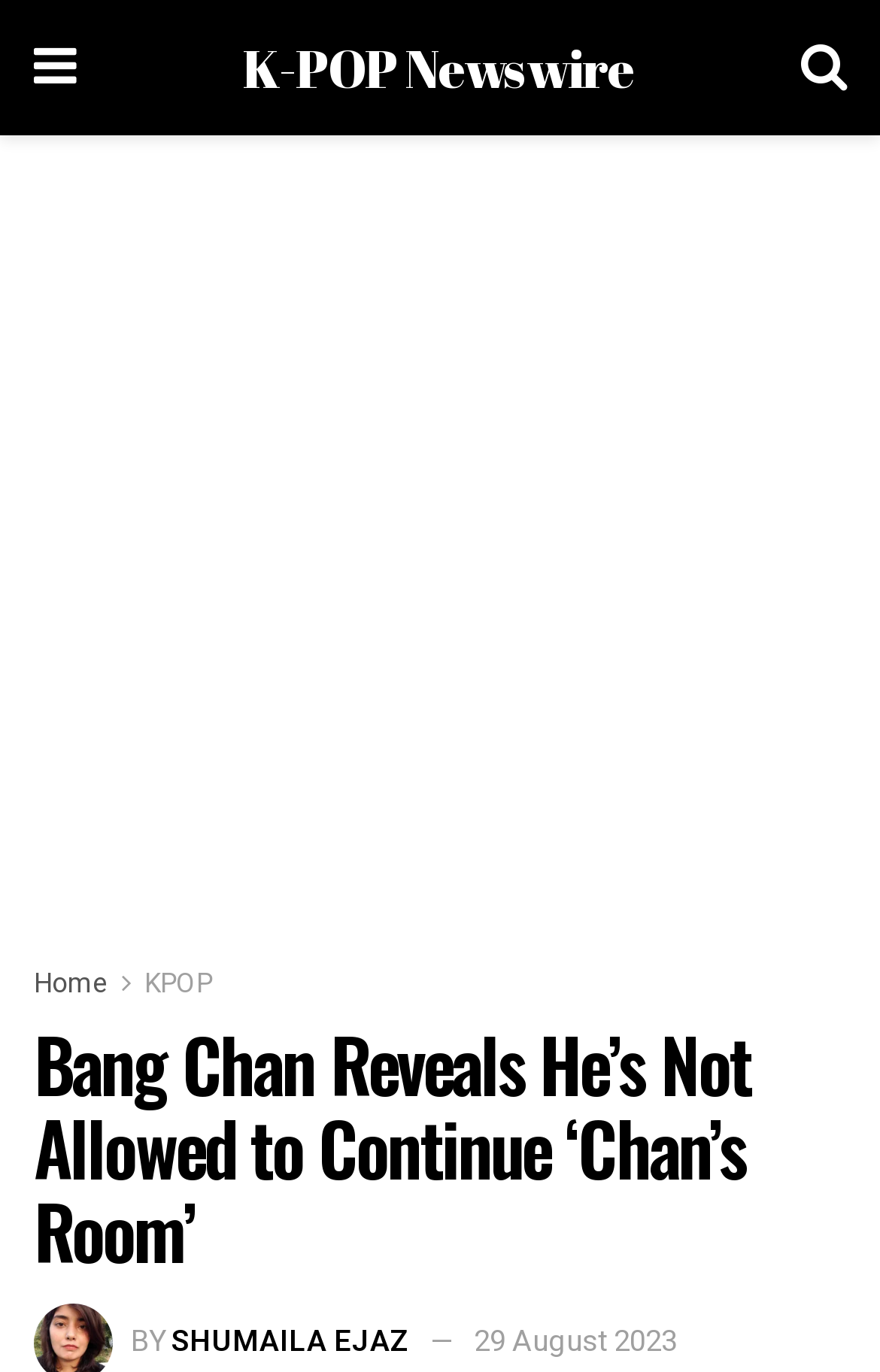Find the bounding box coordinates for the HTML element specified by: "alt="ecuador-times-ecuador-news-multinational-gunvor-paid-more-than-usd-93-million-to-ecuador-for-bribes-to-petroecuador"".

None